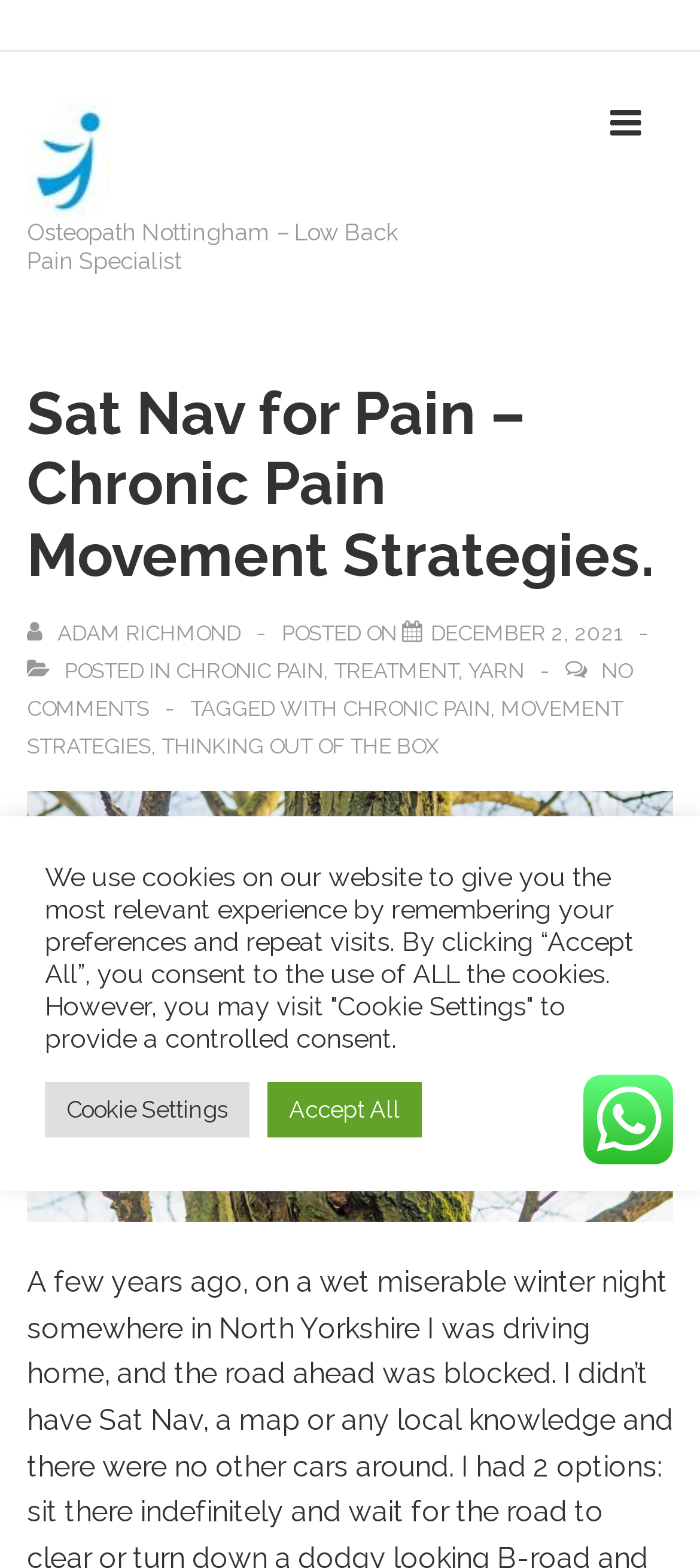Identify the bounding box for the described UI element: "Treatment".

[0.477, 0.42, 0.654, 0.436]